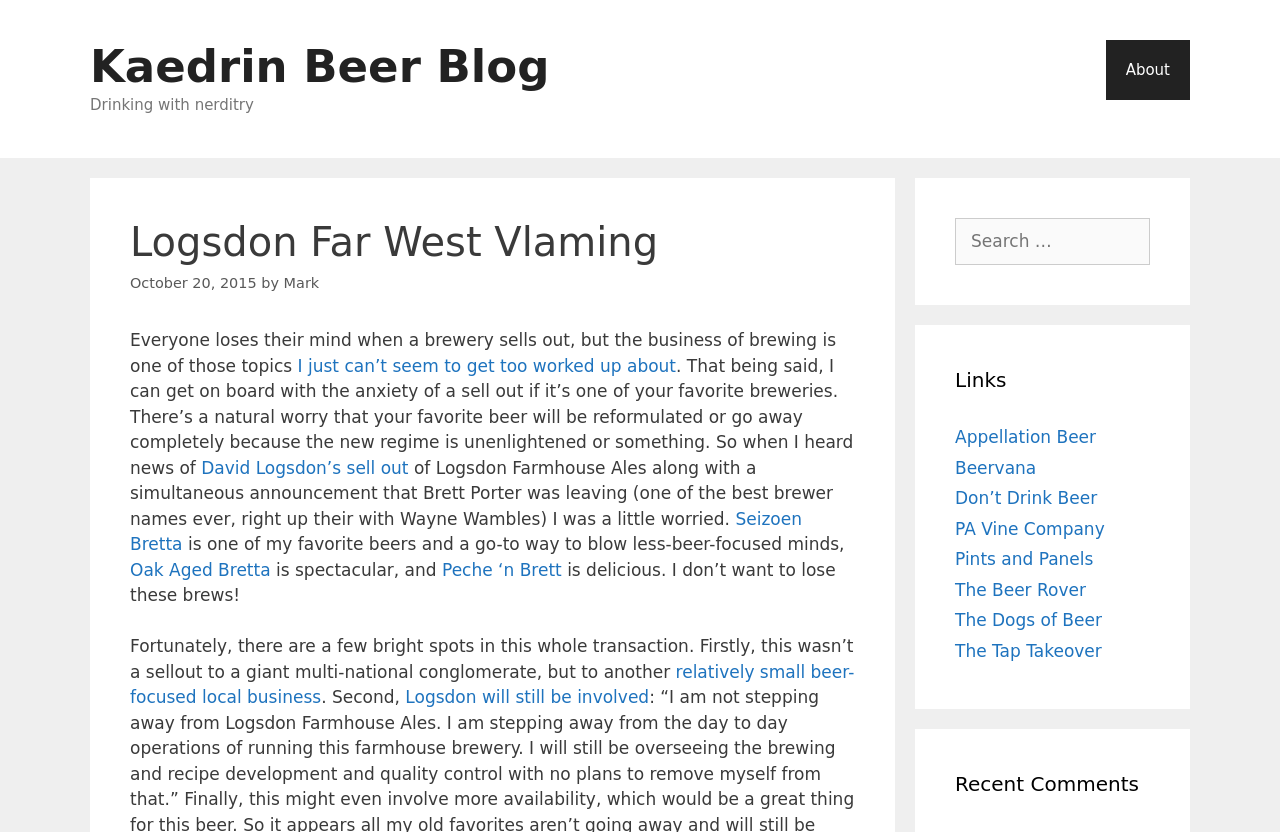Please identify the bounding box coordinates of the element that needs to be clicked to execute the following command: "Read the article about Logsdon Far West Vlaming". Provide the bounding box using four float numbers between 0 and 1, formatted as [left, top, right, bottom].

[0.102, 0.261, 0.668, 0.319]